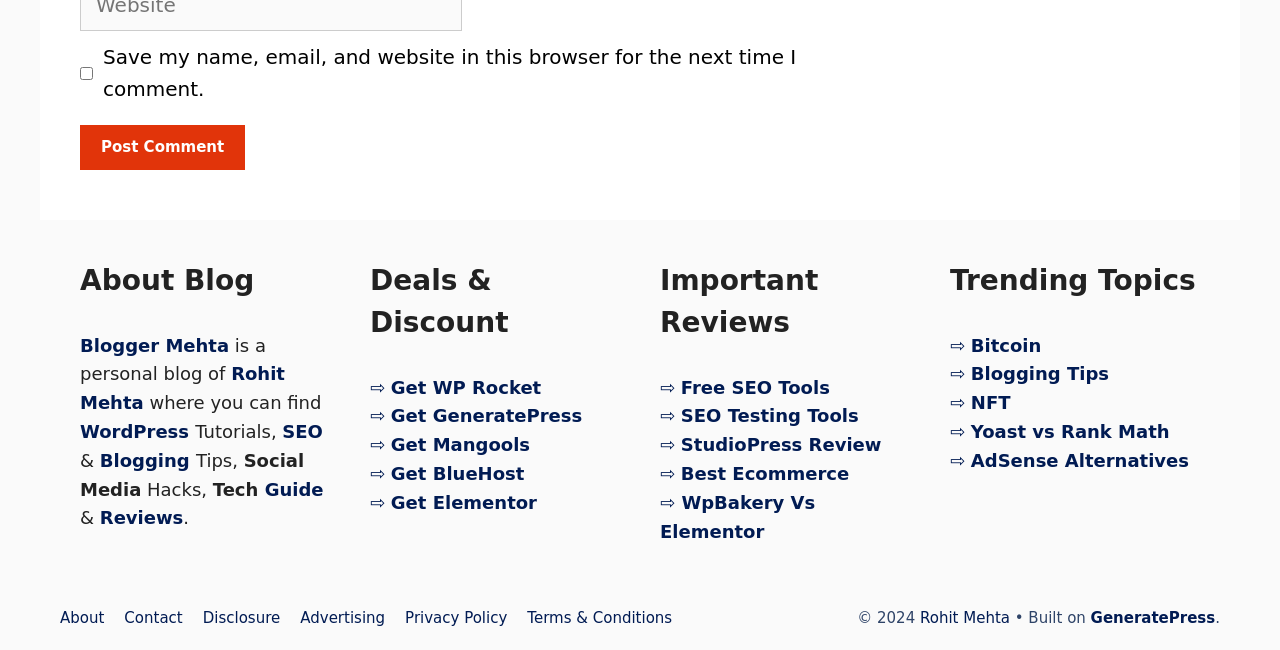Find the bounding box coordinates of the area that needs to be clicked in order to achieve the following instruction: "Check the checkbox to save your name, email, and website". The coordinates should be specified as four float numbers between 0 and 1, i.e., [left, top, right, bottom].

[0.062, 0.103, 0.073, 0.123]